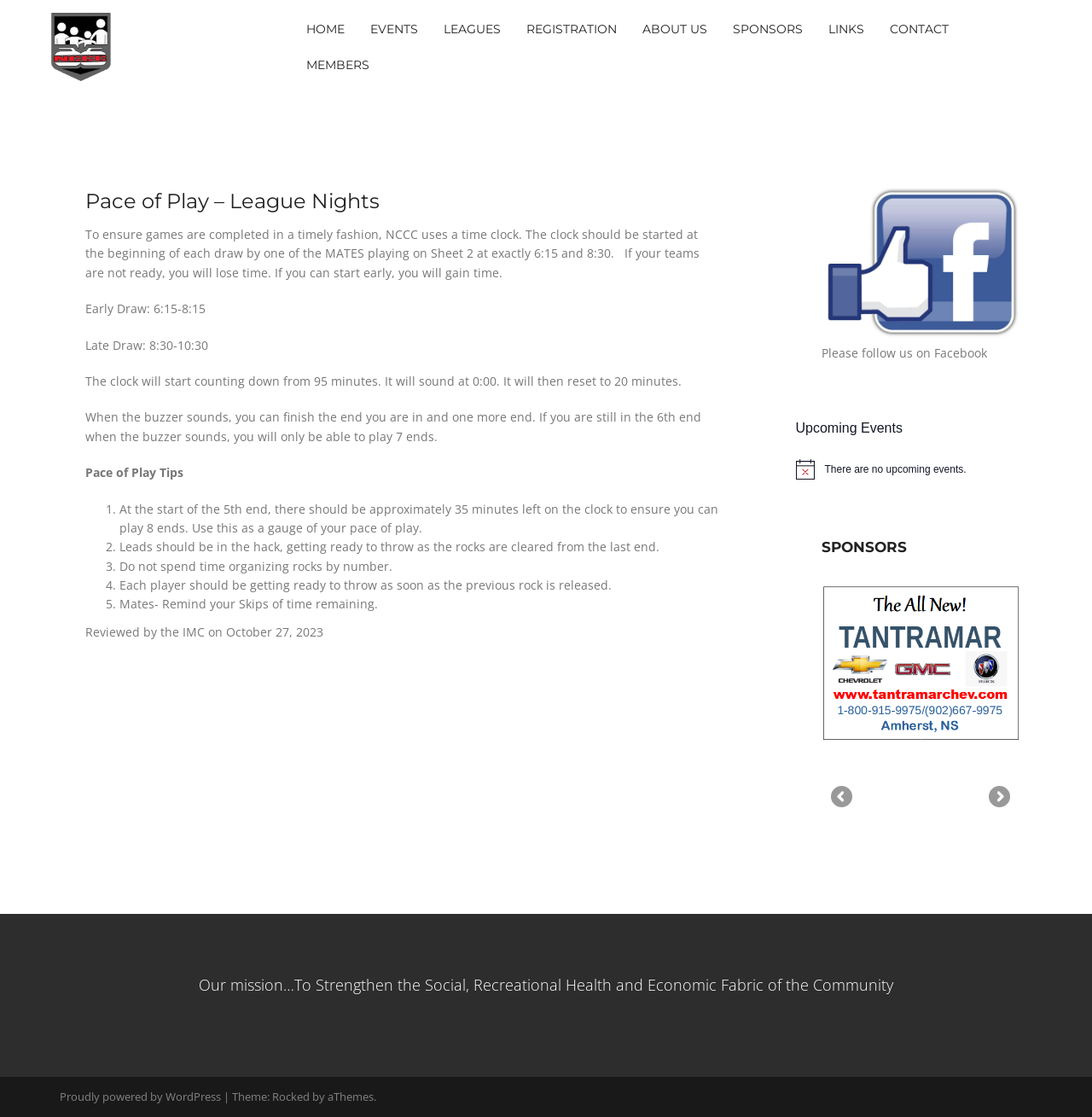Please specify the bounding box coordinates for the clickable region that will help you carry out the instruction: "Click the 'BOOK THE TOUR' button".

None